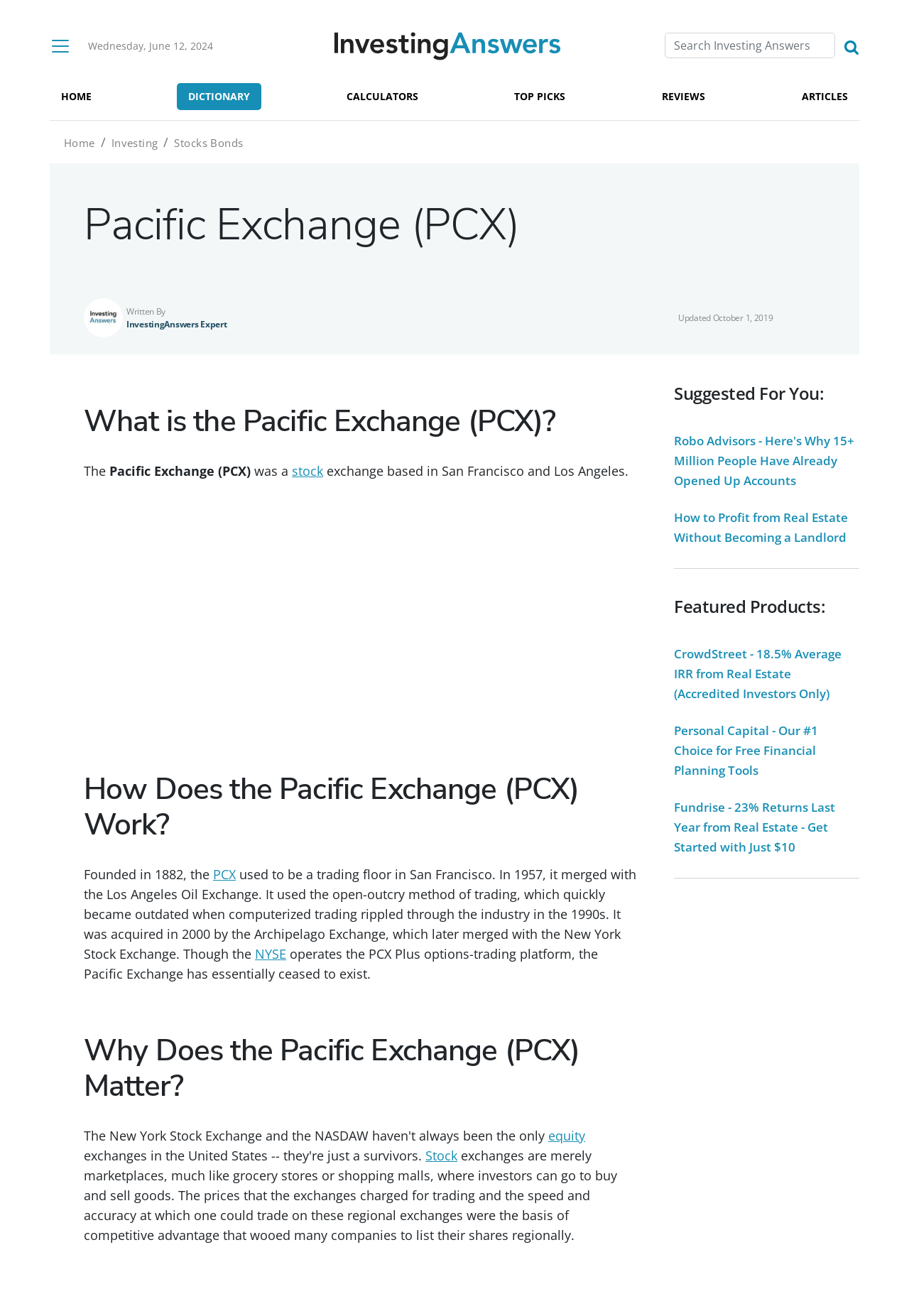Who acquired the Pacific Exchange (PCX) in 2000?
Based on the image, provide your answer in one word or phrase.

Archipelago Exchange